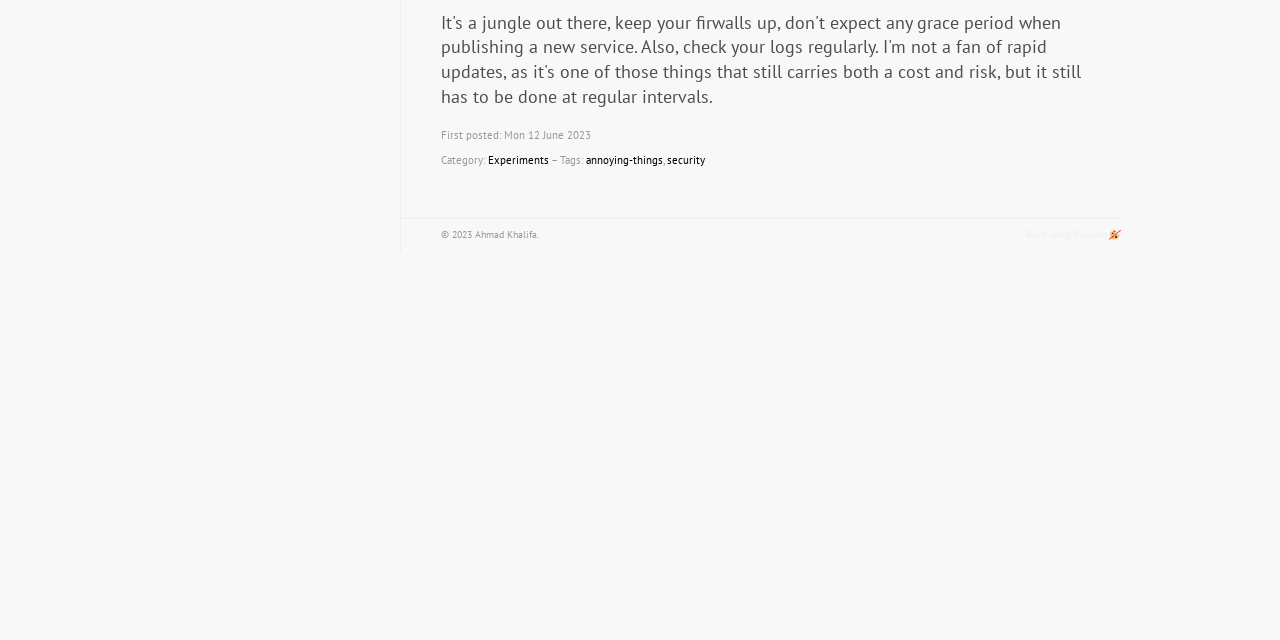Locate the UI element described by Experiments in the provided webpage screenshot. Return the bounding box coordinates in the format (top-left x, top-left y, bottom-right x, bottom-right y), ensuring all values are between 0 and 1.

[0.381, 0.239, 0.429, 0.26]